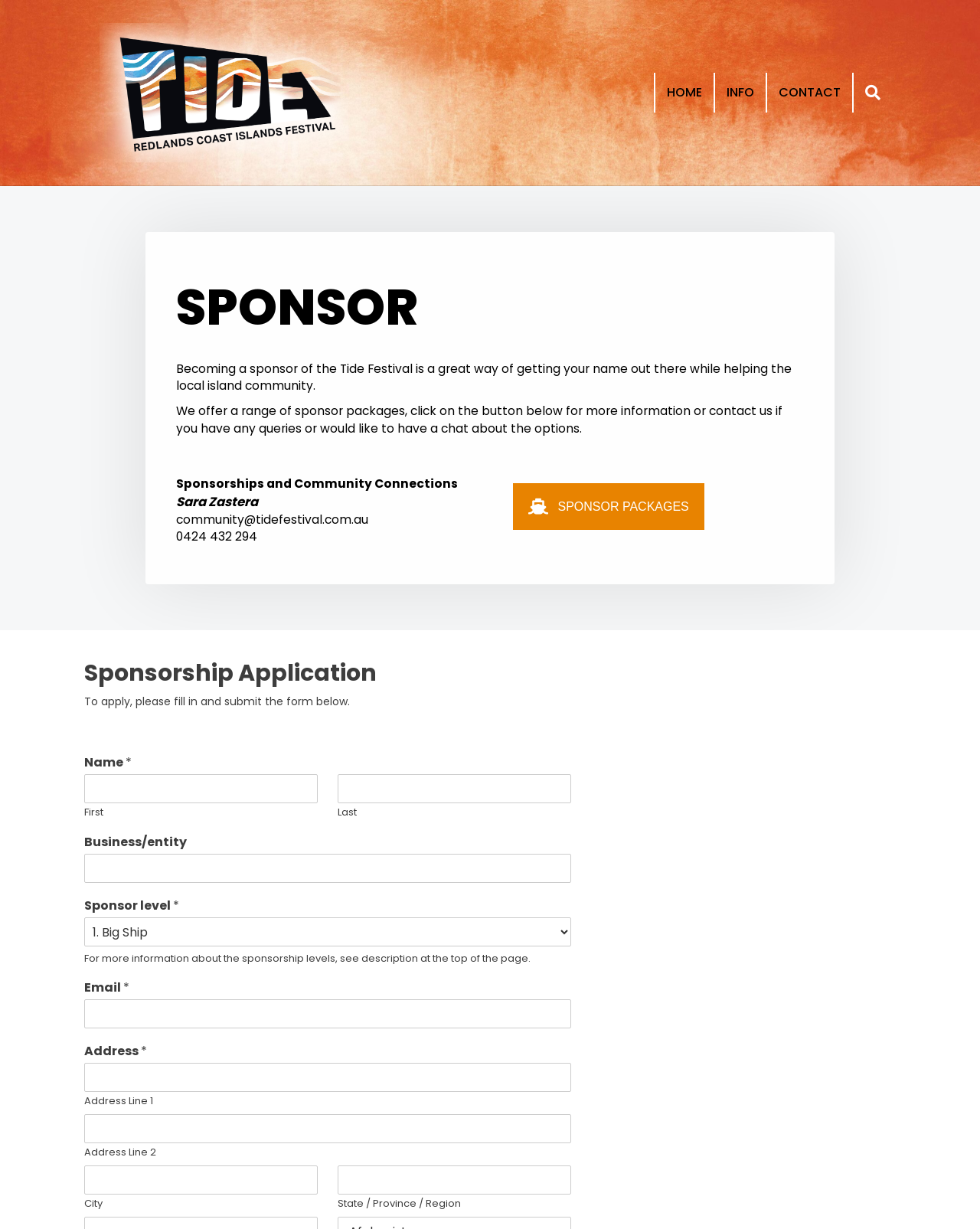Offer an extensive depiction of the webpage and its key elements.

The webpage is about the Tide Festival, specifically focused on sponsorship opportunities. At the top, there is a logo image of the Tide Festival, accompanied by a link to the festival's homepage. Below this, there is a navigation menu with links to "Search", "HOME", "INFO", and "CONTACT".

The main content of the page is divided into two sections. The first section is headed by "SPONSOR" and provides information about becoming a sponsor of the Tide Festival. There are three paragraphs of text explaining the benefits of sponsorship and the available packages. Below this, there is a button to learn more about the sponsor packages.

The second section is headed by "Sponsorship Application" and contains a form for users to apply for sponsorship. The form consists of several fields, including name, business/entity, sponsor level, email, and address. Each field has a corresponding label and some fields are marked as required. There is also a combobox for selecting the sponsor level, with an option to learn more about the sponsorship levels.

Throughout the page, there are several static text elements providing additional information and instructions. The overall layout is organized, with clear headings and concise text, making it easy to navigate and understand the content.